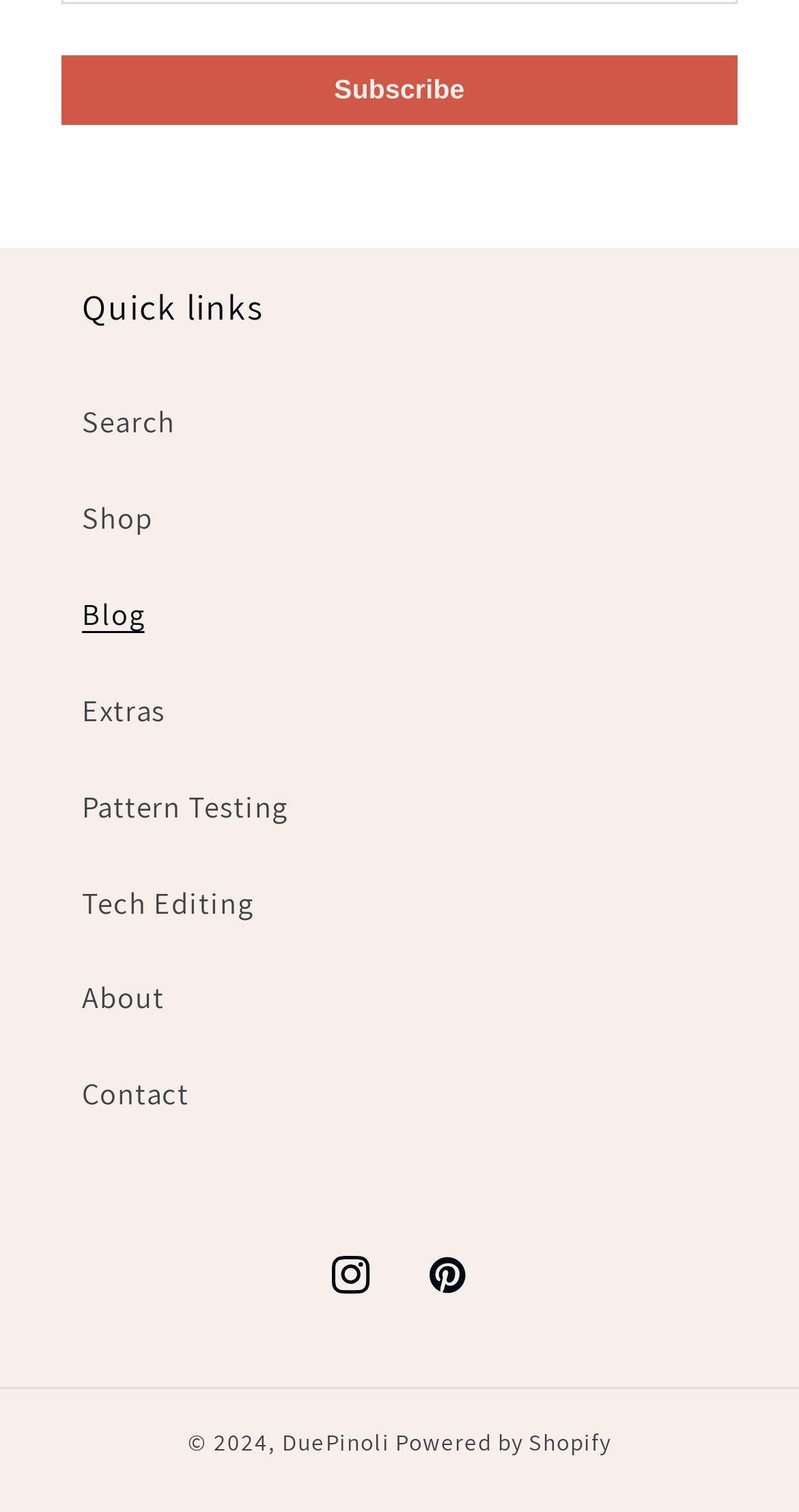Determine the bounding box coordinates for the element that should be clicked to follow this instruction: "Search for something". The coordinates should be given as four float numbers between 0 and 1, in the format [left, top, right, bottom].

[0.103, 0.247, 0.897, 0.311]